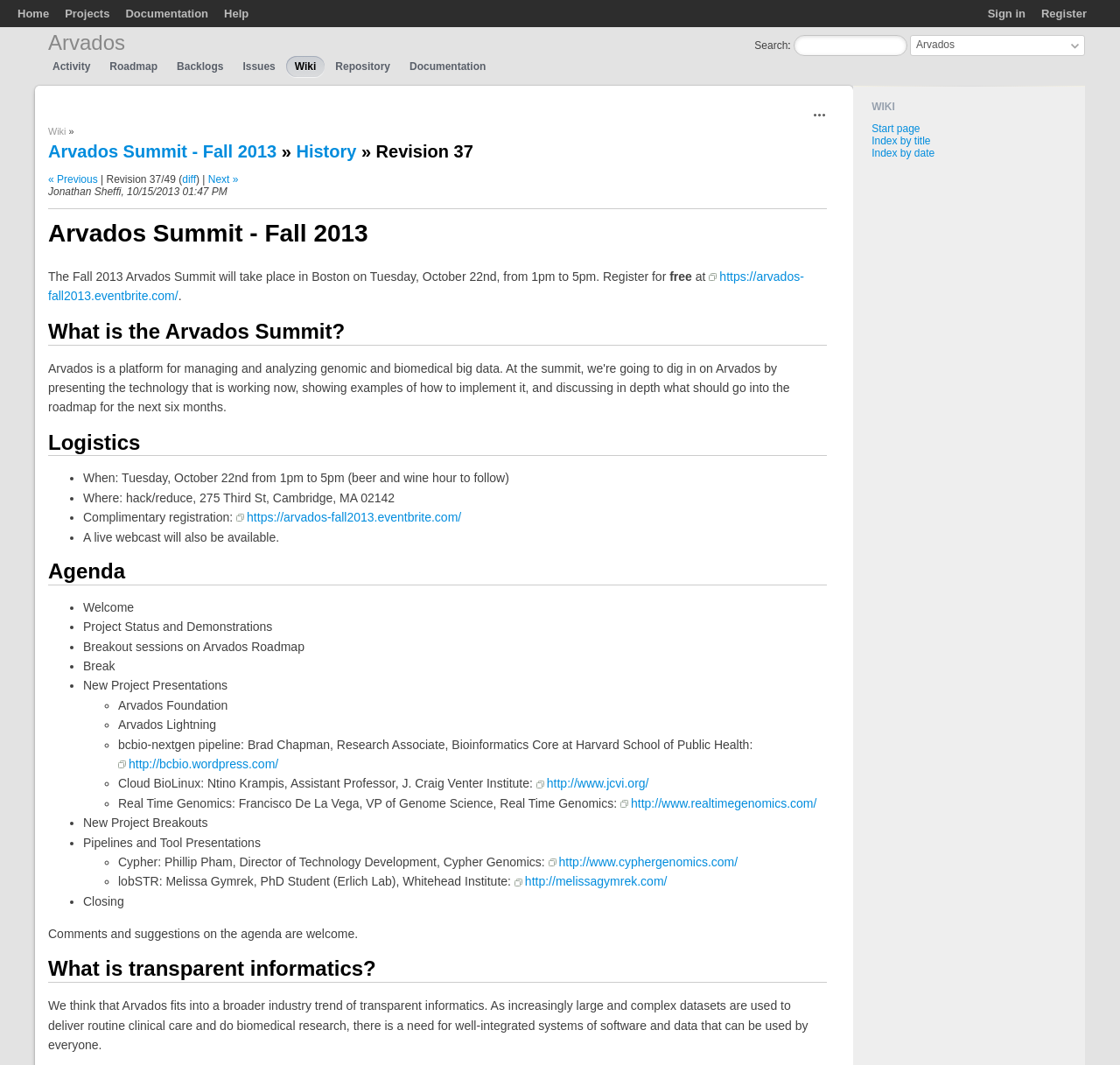Given the webpage screenshot, identify the bounding box of the UI element that matches this description: "parent_node: Search: name="q"".

[0.709, 0.033, 0.81, 0.053]